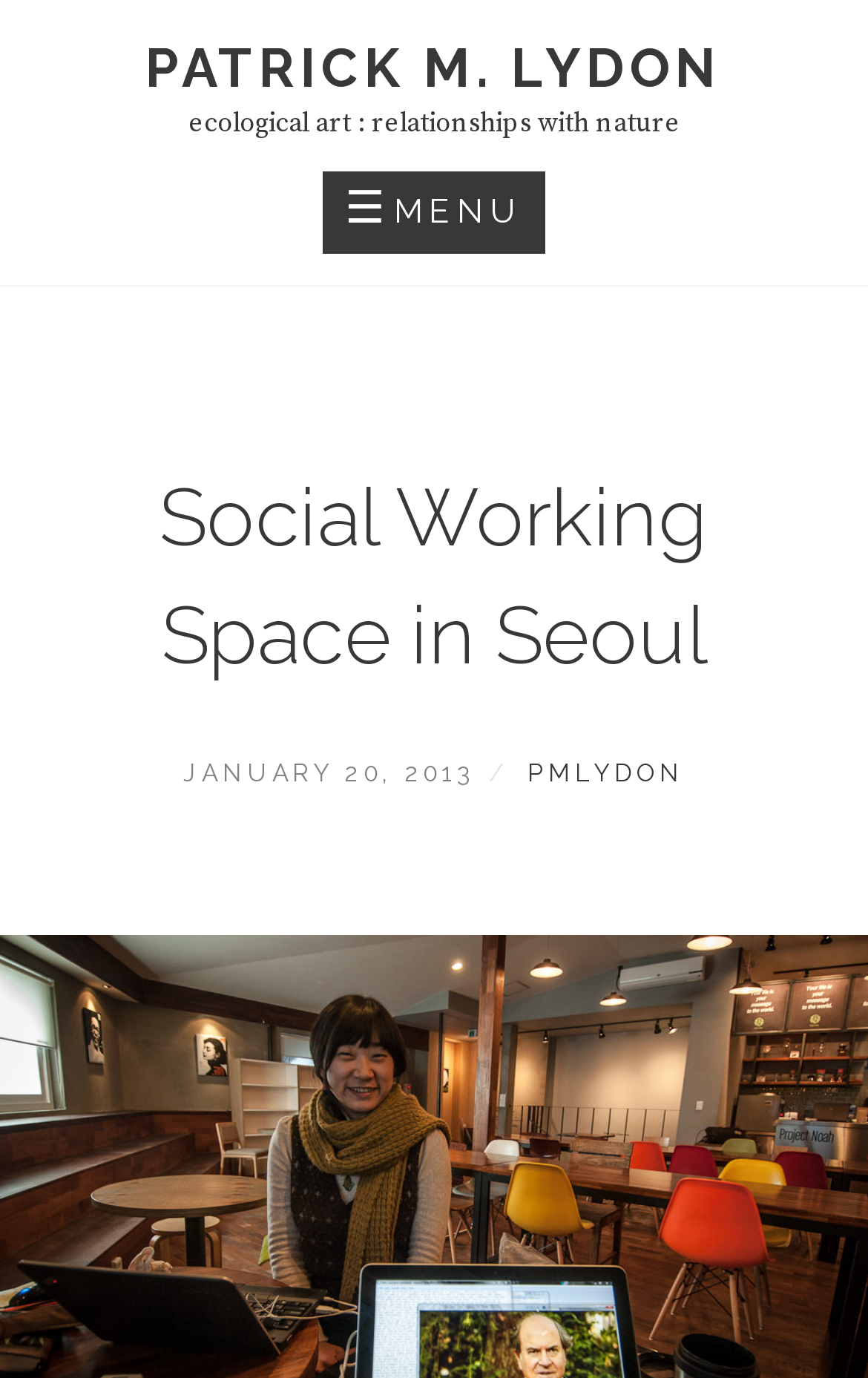Based on the element description: "Patrick M. Lydon", identify the UI element and provide its bounding box coordinates. Use four float numbers between 0 and 1, [left, top, right, bottom].

[0.167, 0.026, 0.833, 0.073]